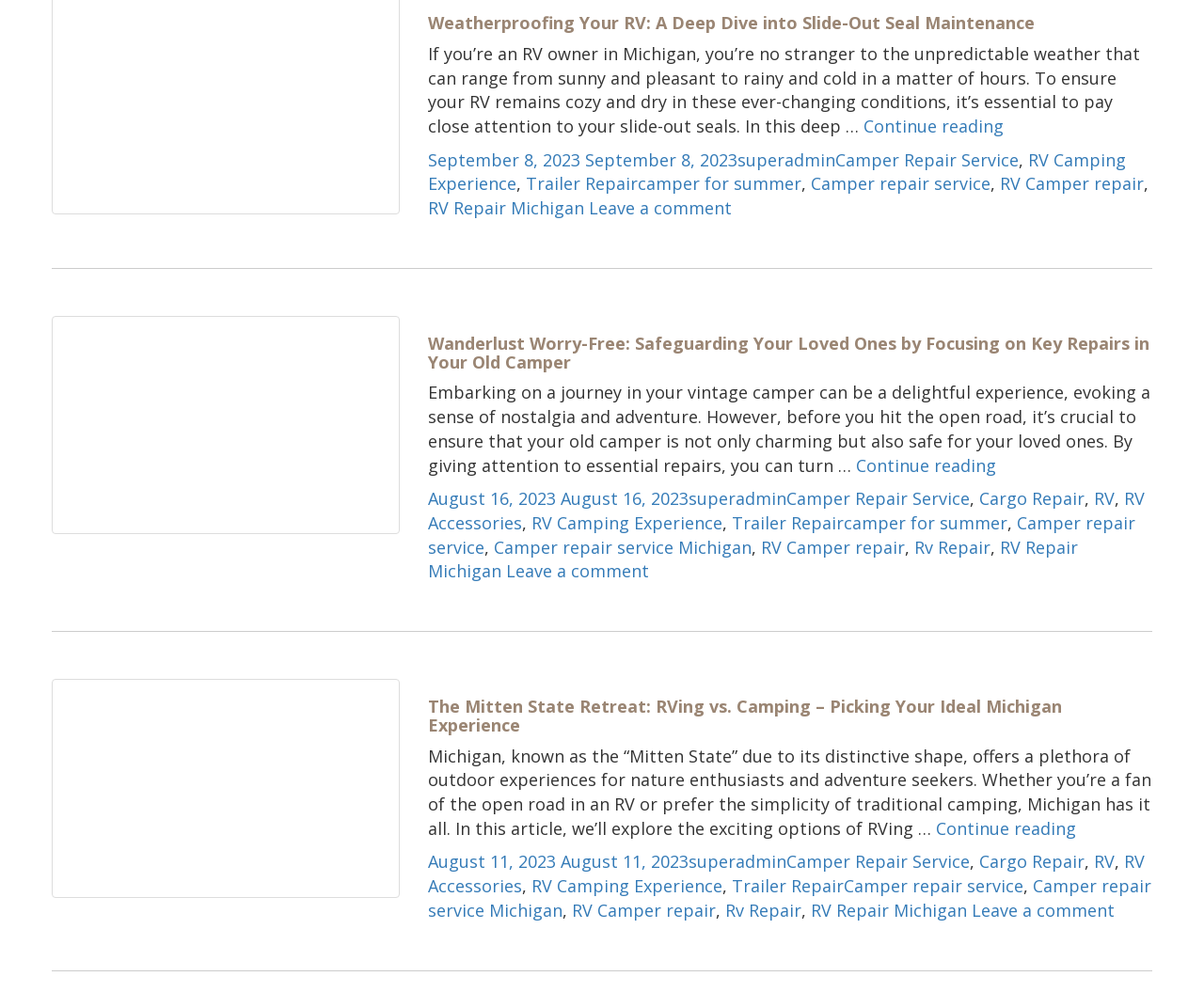What is the author of the second article? Please answer the question using a single word or phrase based on the image.

superadmin